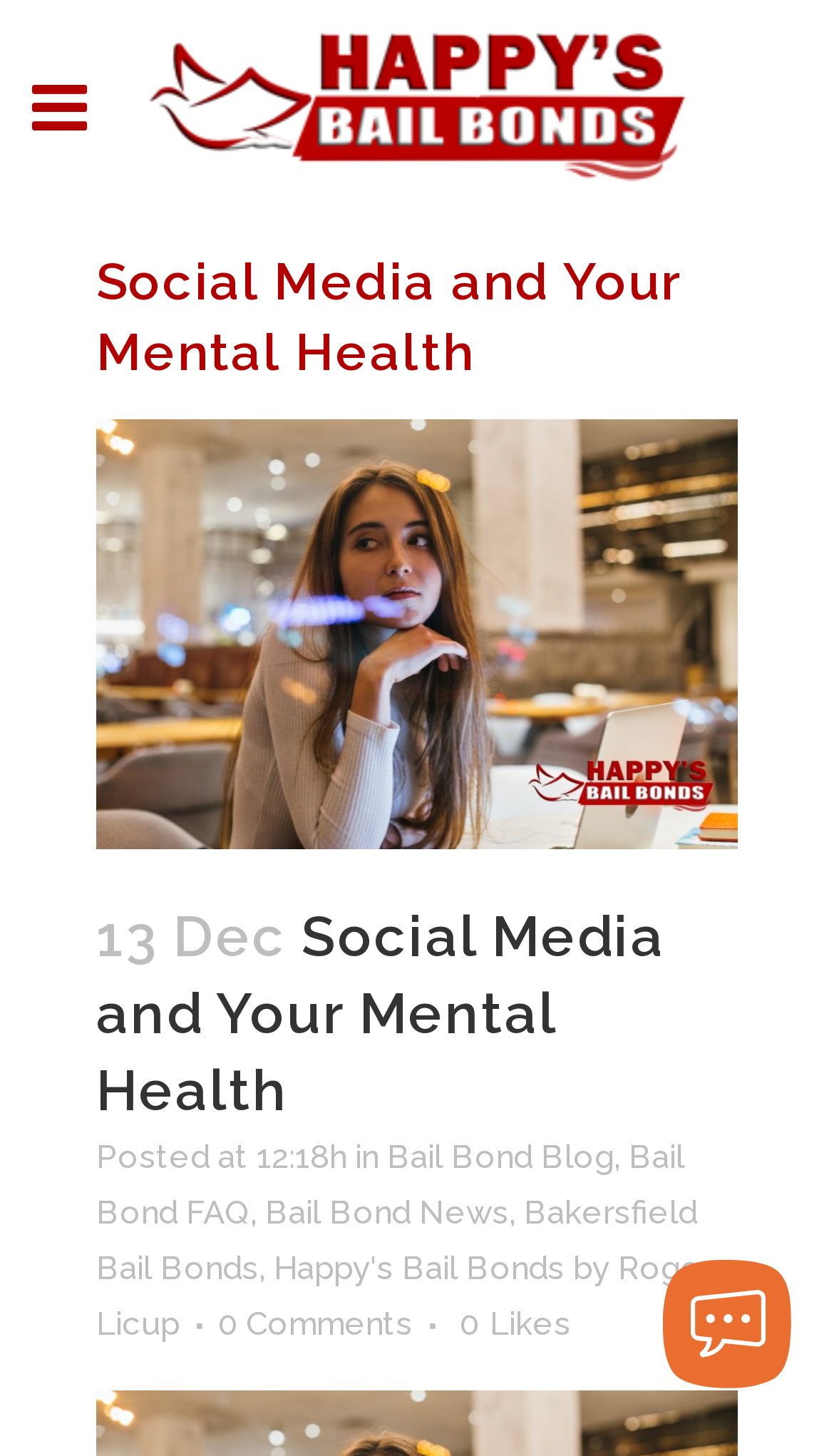Detail the various sections and features of the webpage.

The webpage is about social media and its impact on mental health. At the top left corner, there is a logo of "Happys Bail Bonds". Below the logo, there is a heading that reads "Social Media and Your Mental Health" with an image related to the topic. 

Underneath the heading, there is a subheading that indicates the date of the article, "13 Dec Social Media and Your Mental Health". The article's metadata is displayed, including the time it was posted, "12:18h", and the categories it belongs to, such as "Bail Bond Blog", "Bail Bond FAQ", "Bail Bond News", and "Bakersfield Bail Bonds". 

The author of the article, "Roger Licup", is credited at the bottom of the metadata section. There are also links to comment on the article, with "0 Comments" and "0 Likes" indicators. 

On the bottom right corner, there is a chat button that can be launched to initiate a conversation.